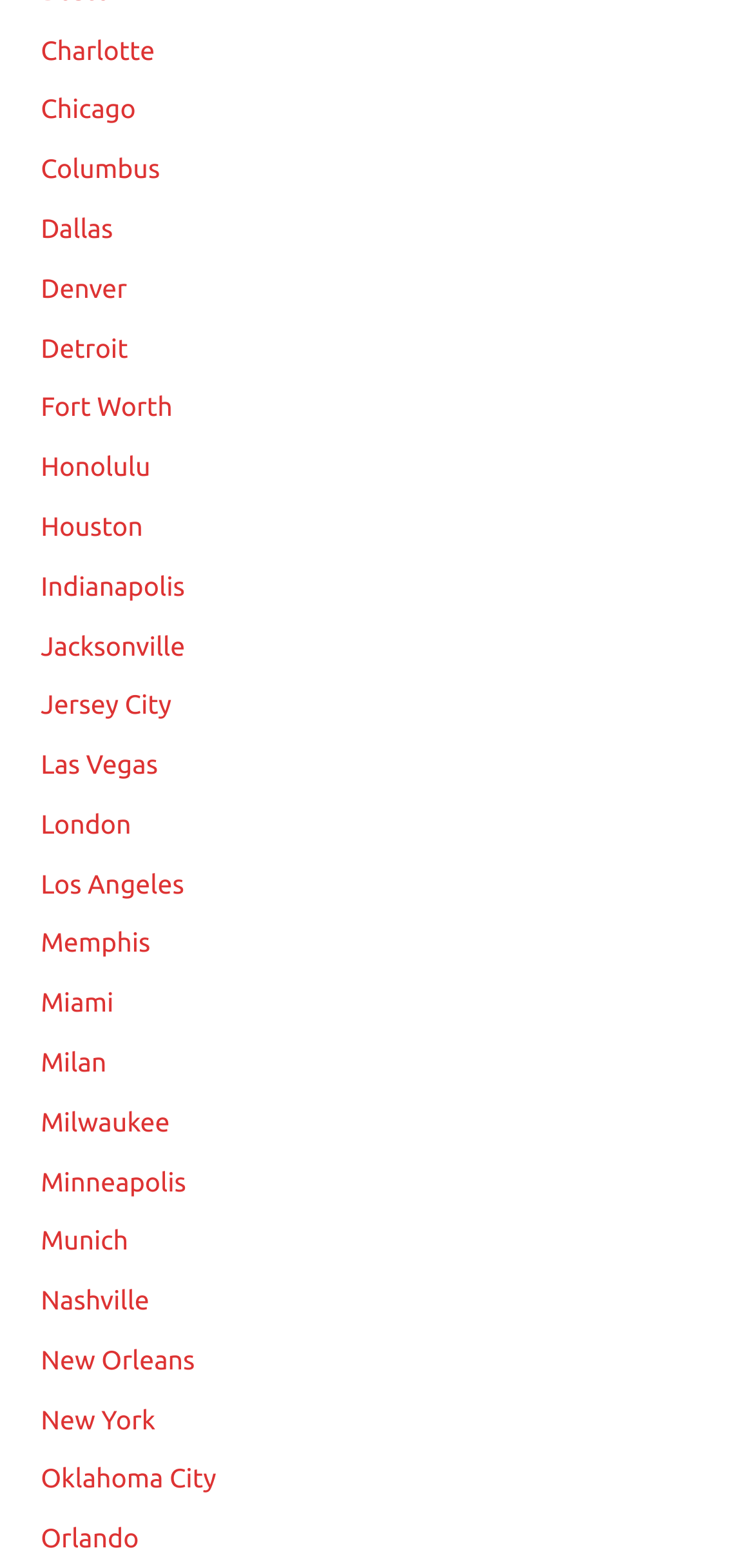Is London listed?
Based on the screenshot, provide your answer in one word or phrase.

Yes